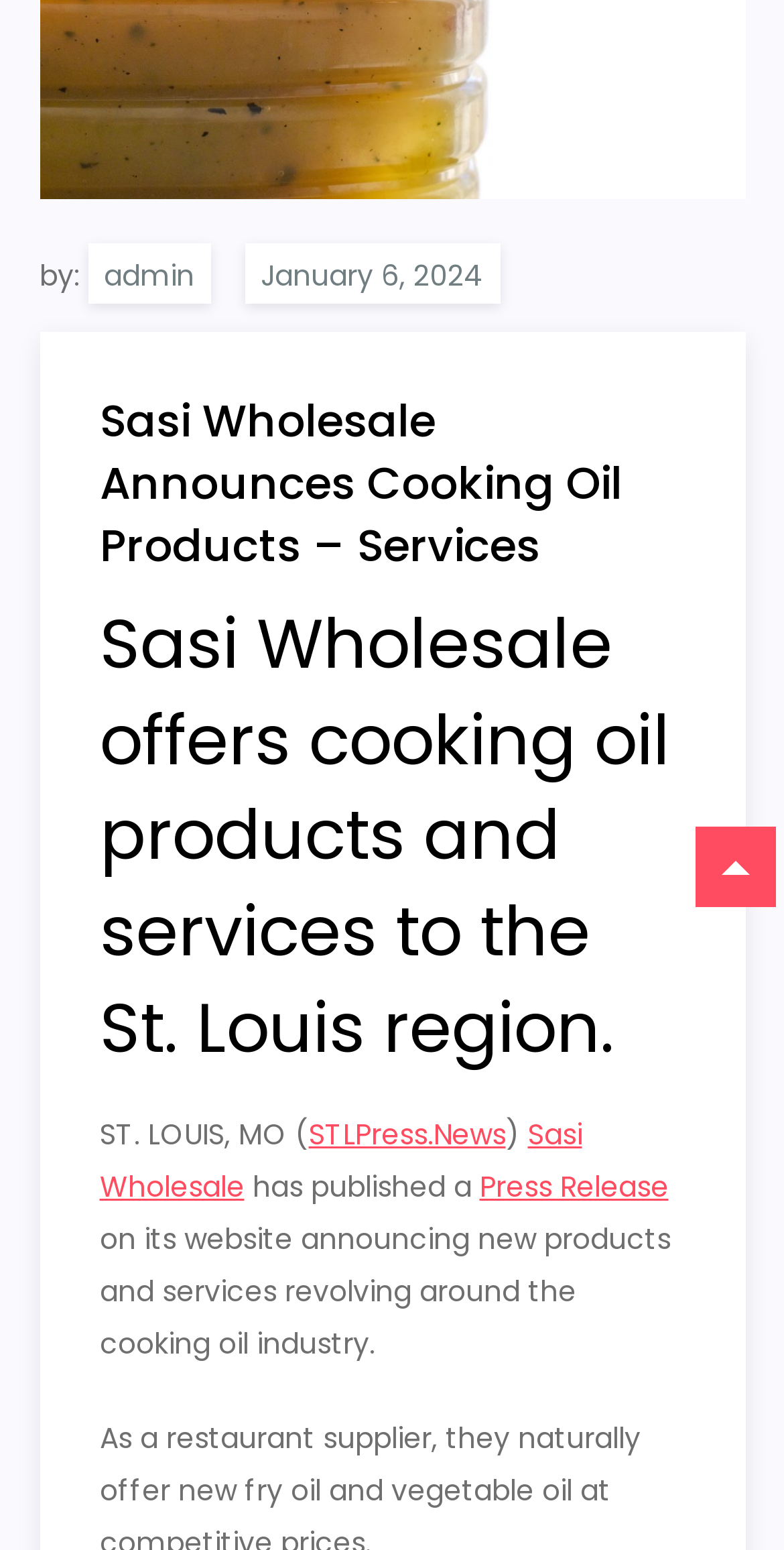Identify the bounding box of the UI element that matches this description: "January 6, 2024".

[0.312, 0.157, 0.637, 0.196]